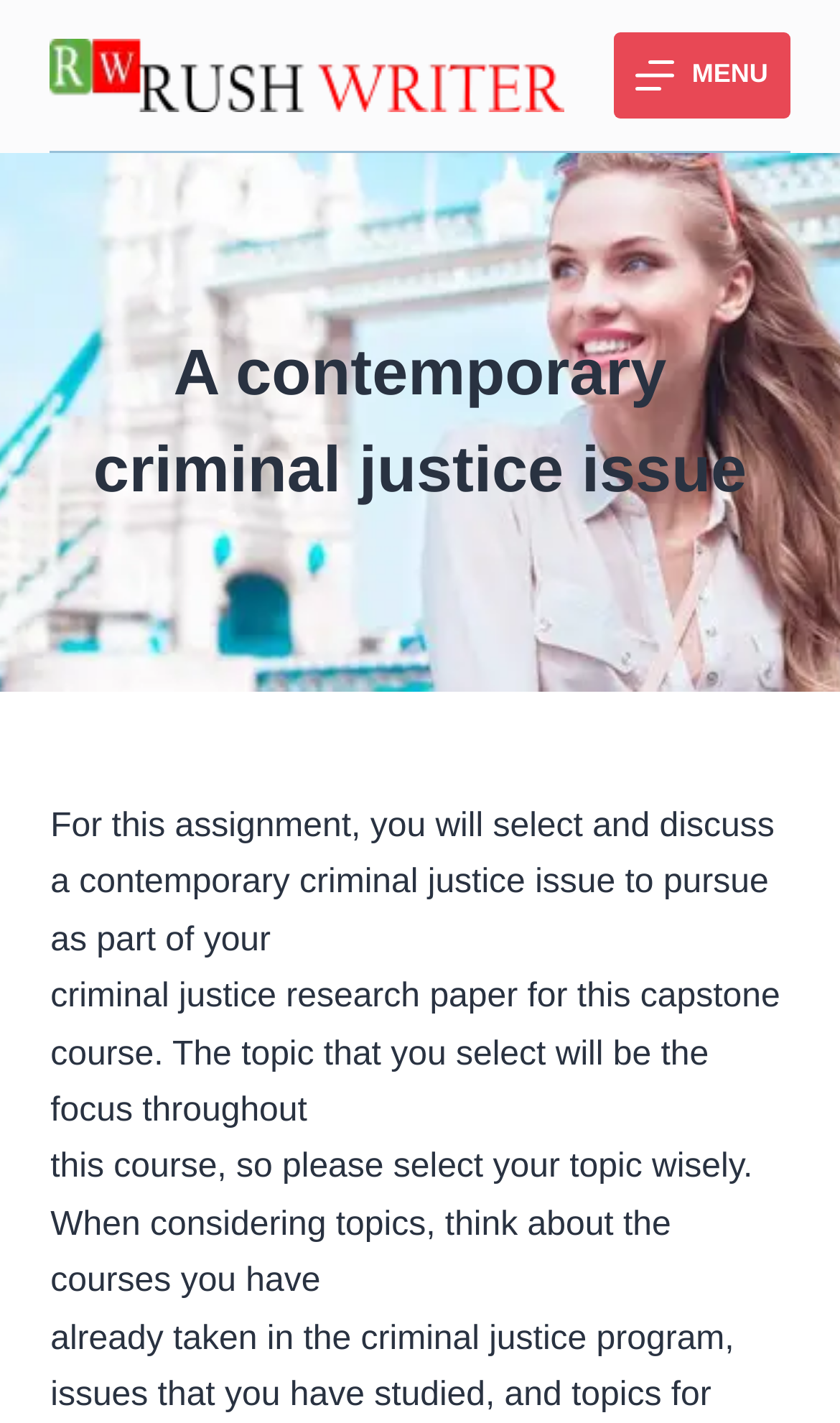What is the purpose of the topic selection?
Refer to the image and provide a thorough answer to the question.

The purpose of selecting a topic is that it will be the focus throughout the course, as mentioned in the text 'The topic that you select will be the focus throughout this course, so please select your topic wisely.'